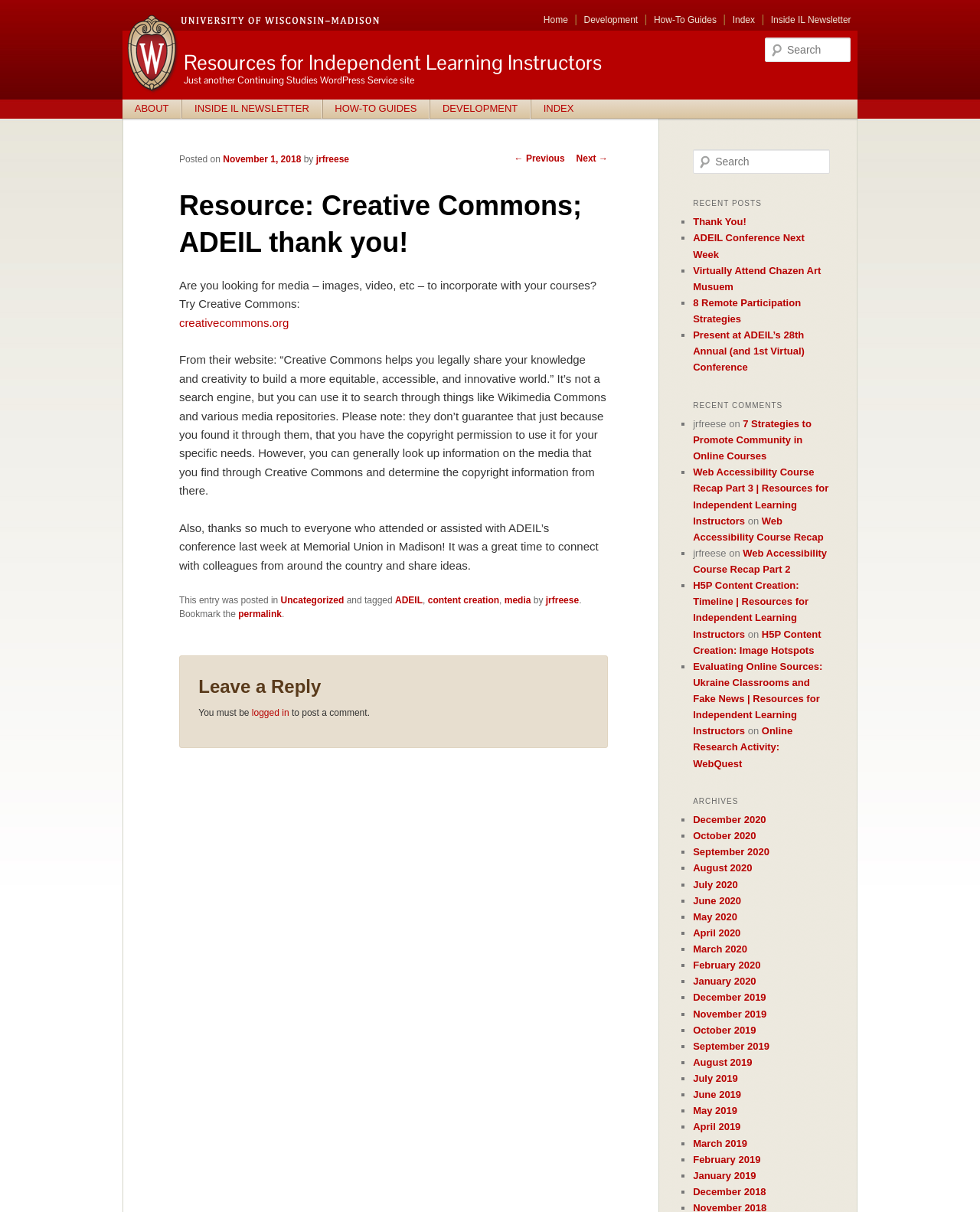Please identify the bounding box coordinates of the element's region that I should click in order to complete the following instruction: "View recent posts". The bounding box coordinates consist of four float numbers between 0 and 1, i.e., [left, top, right, bottom].

[0.707, 0.16, 0.848, 0.176]